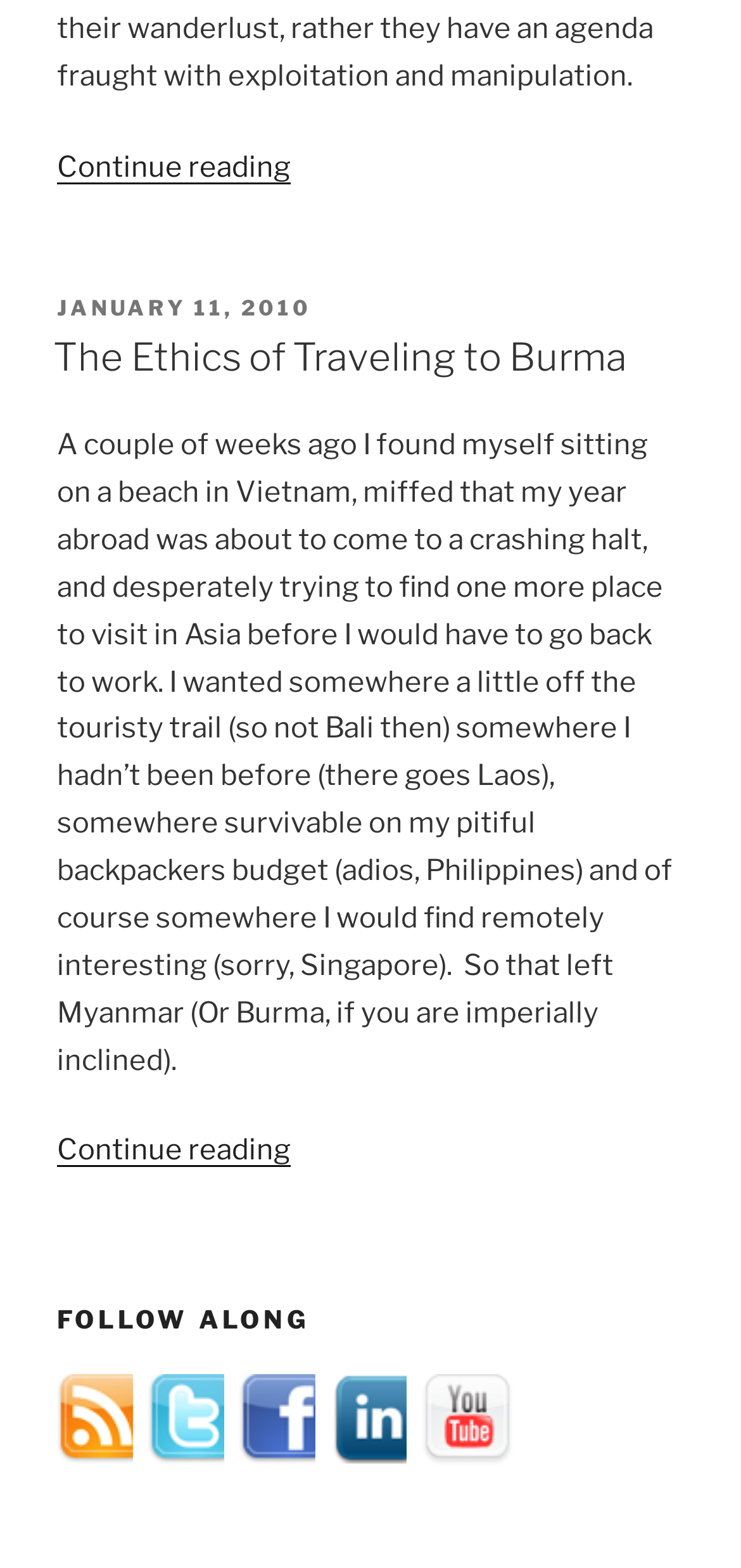Find the bounding box coordinates of the clickable area that will achieve the following instruction: "Subscribe to RSS".

[0.077, 0.918, 0.2, 0.94]